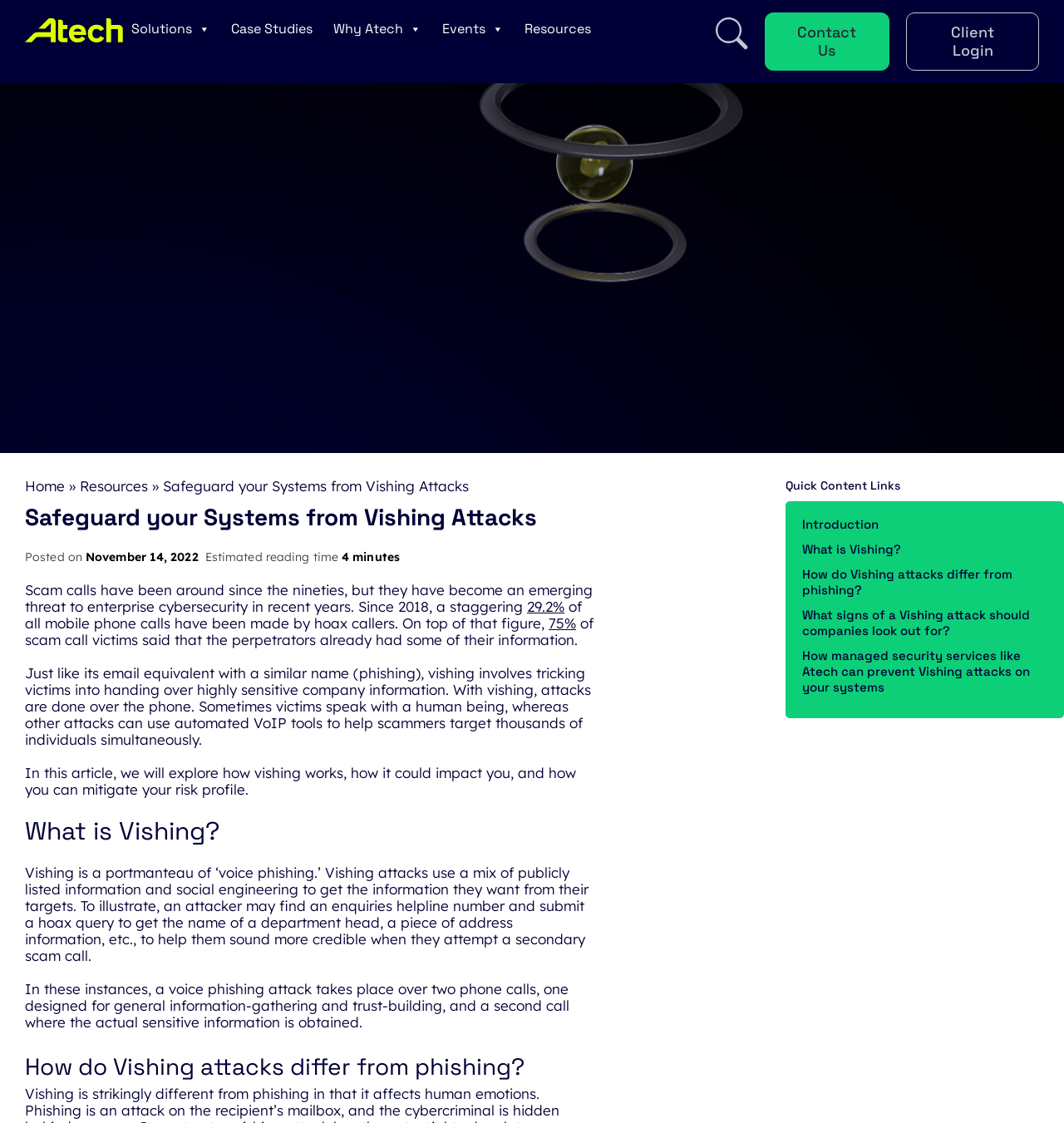Given the element description "What is Vishing?" in the screenshot, predict the bounding box coordinates of that UI element.

[0.754, 0.482, 0.847, 0.496]